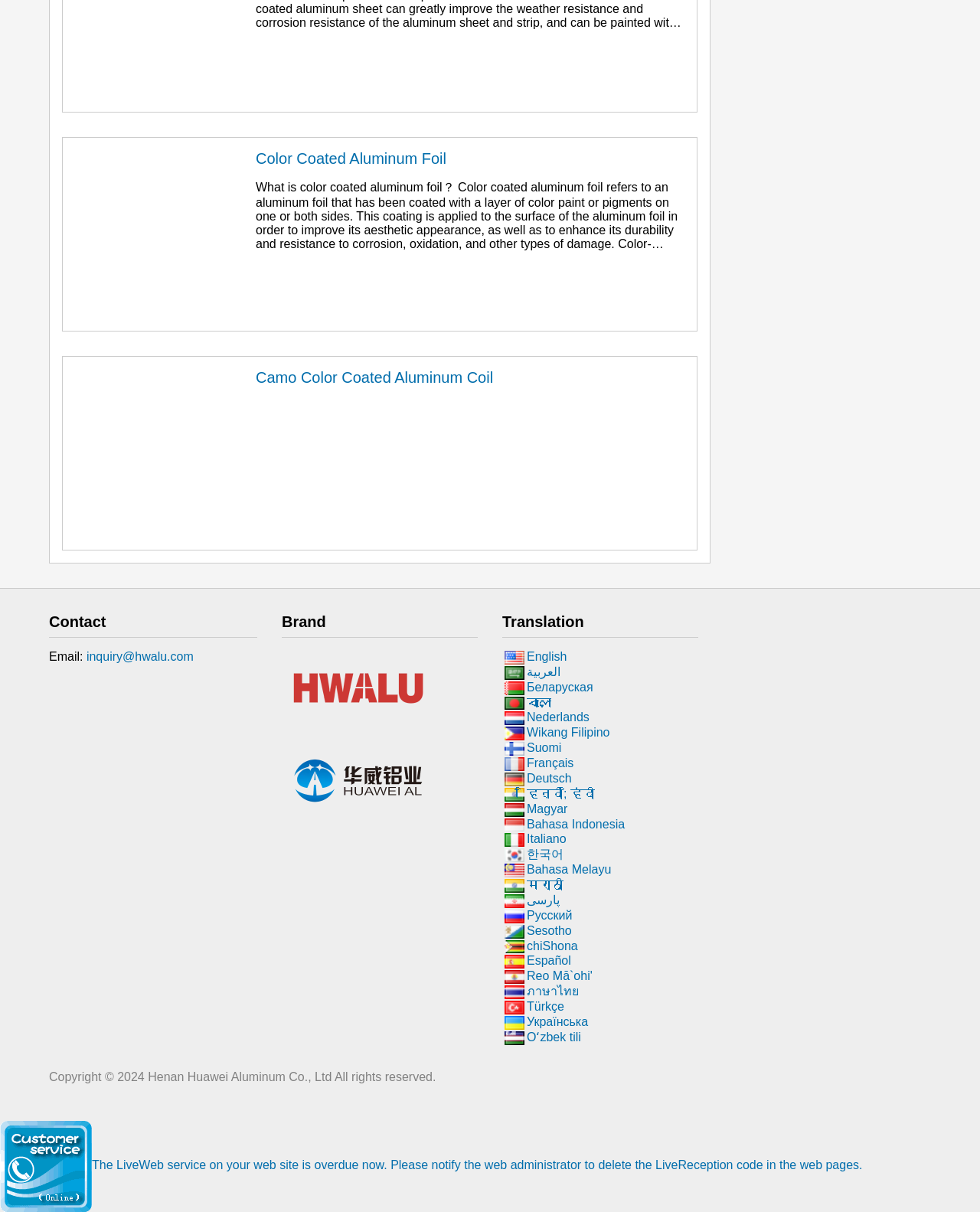Locate the bounding box coordinates of the area where you should click to accomplish the instruction: "Switch to English language".

[0.512, 0.536, 0.538, 0.547]